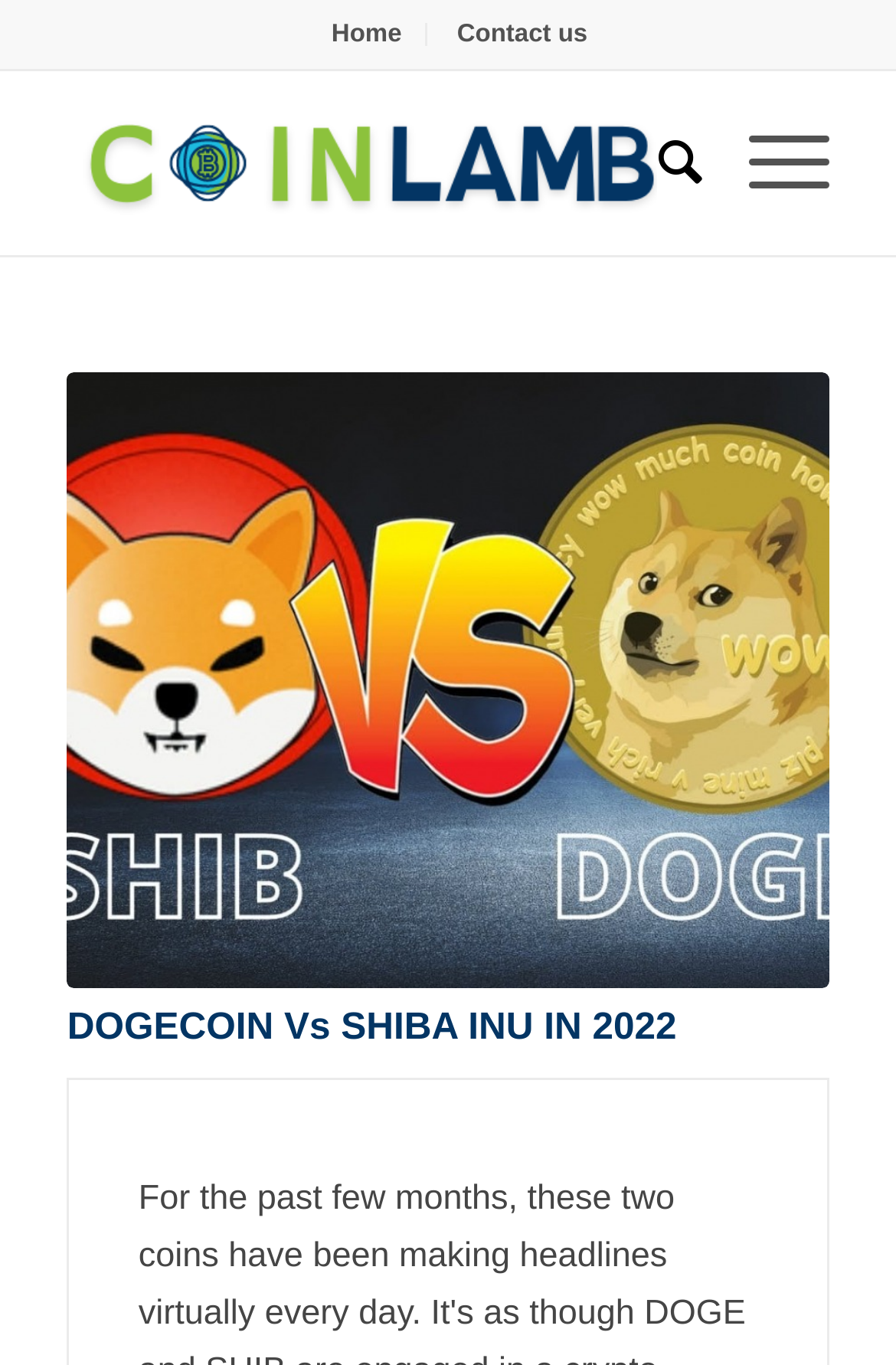Answer the question using only a single word or phrase: 
How many images are on the webpage?

1